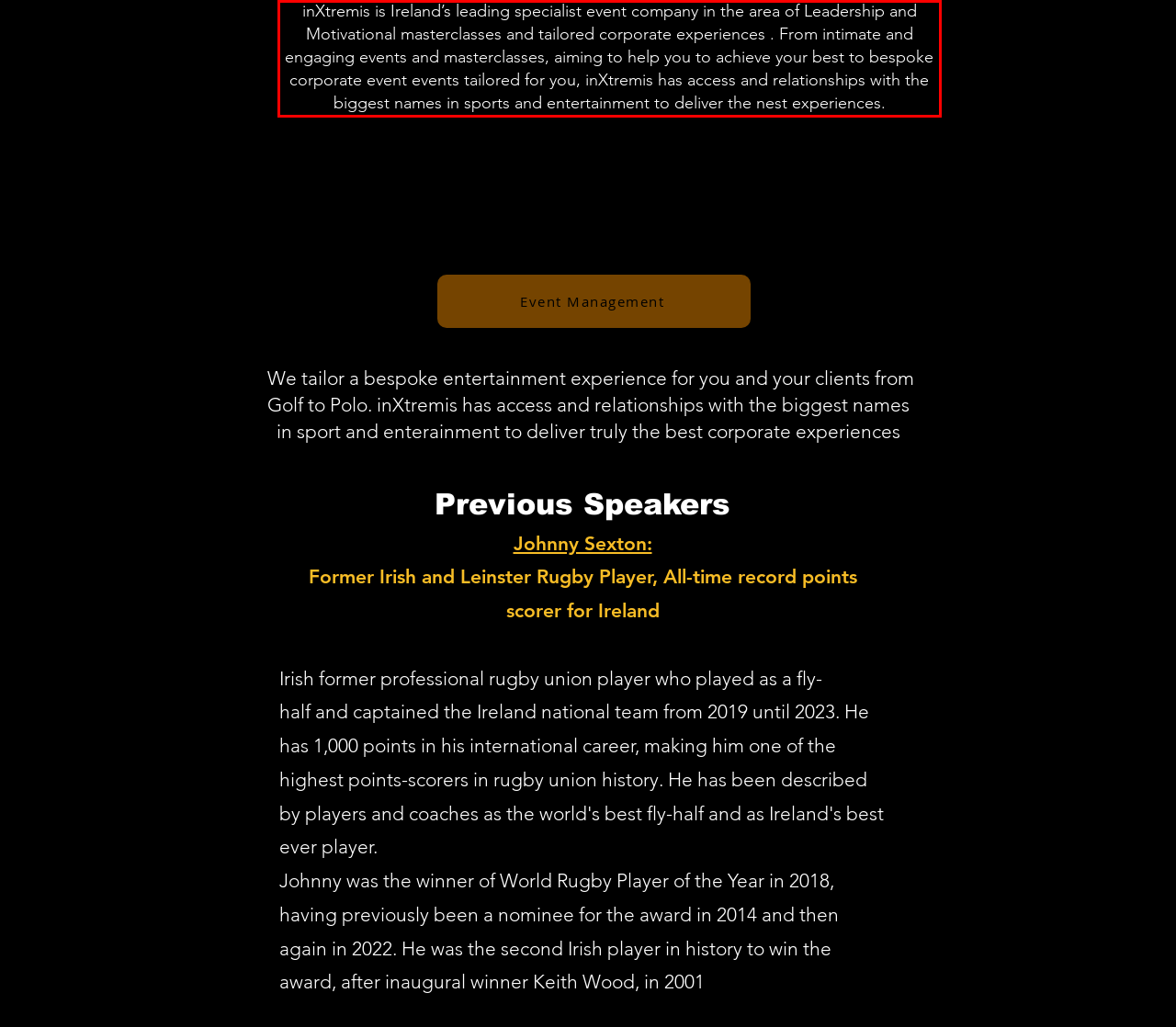Identify the red bounding box in the webpage screenshot and perform OCR to generate the text content enclosed.

inXtremis is Ireland’s leading specialist event company in the area of Leadership and Motivational masterclasses and tailored corporate experiences . From intimate and engaging events and masterclasses, aiming to help you to achieve your best to bespoke corporate event events tailored for you, inXtremis has access and relationships with the biggest names in sports and entertainment to deliver the nest experiences.